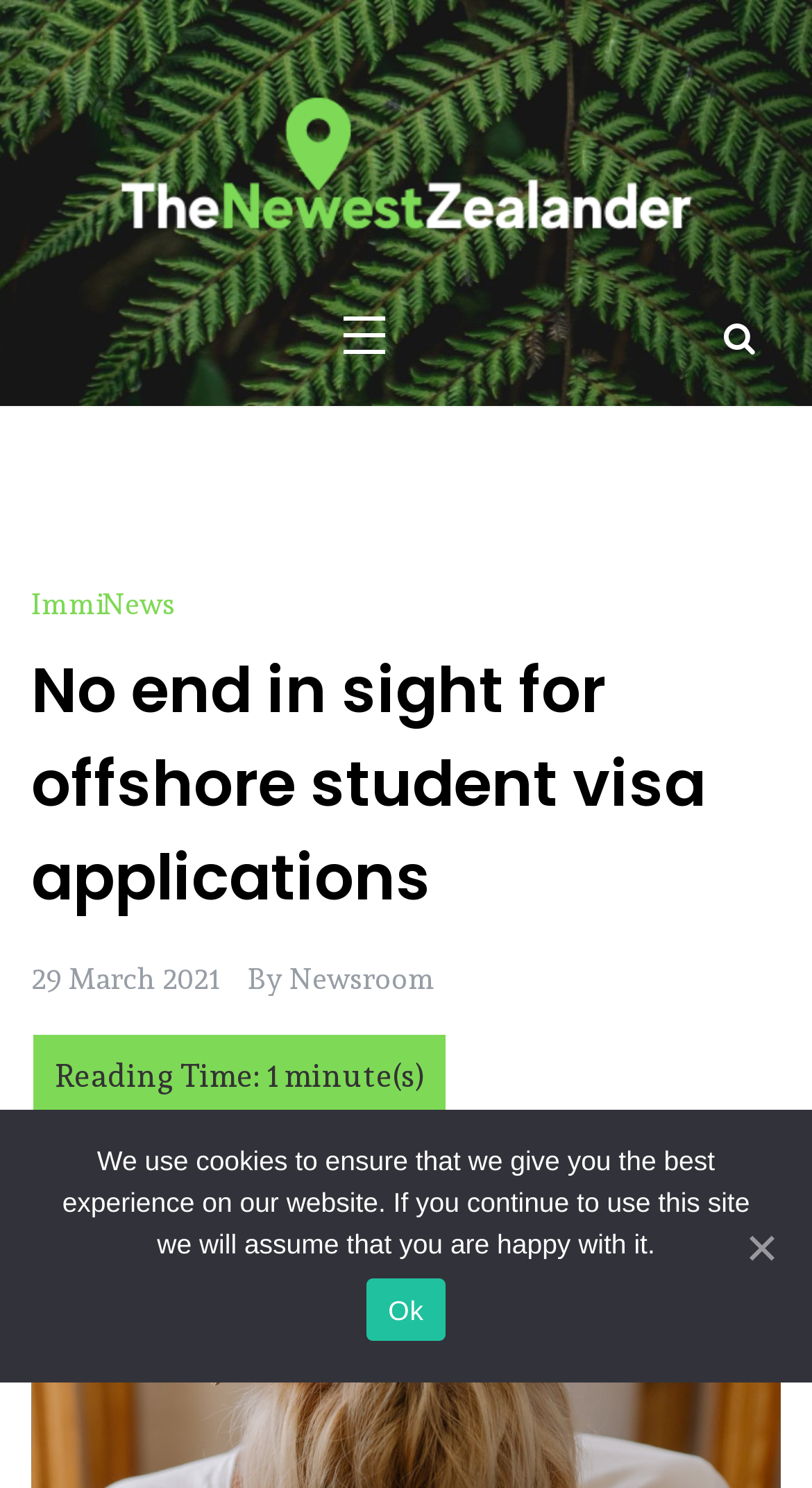Identify and provide the bounding box coordinates of the UI element described: "The Newest Zealander". The coordinates should be formatted as [left, top, right, bottom], with each number being a float between 0 and 1.

[0.154, 0.17, 0.859, 0.351]